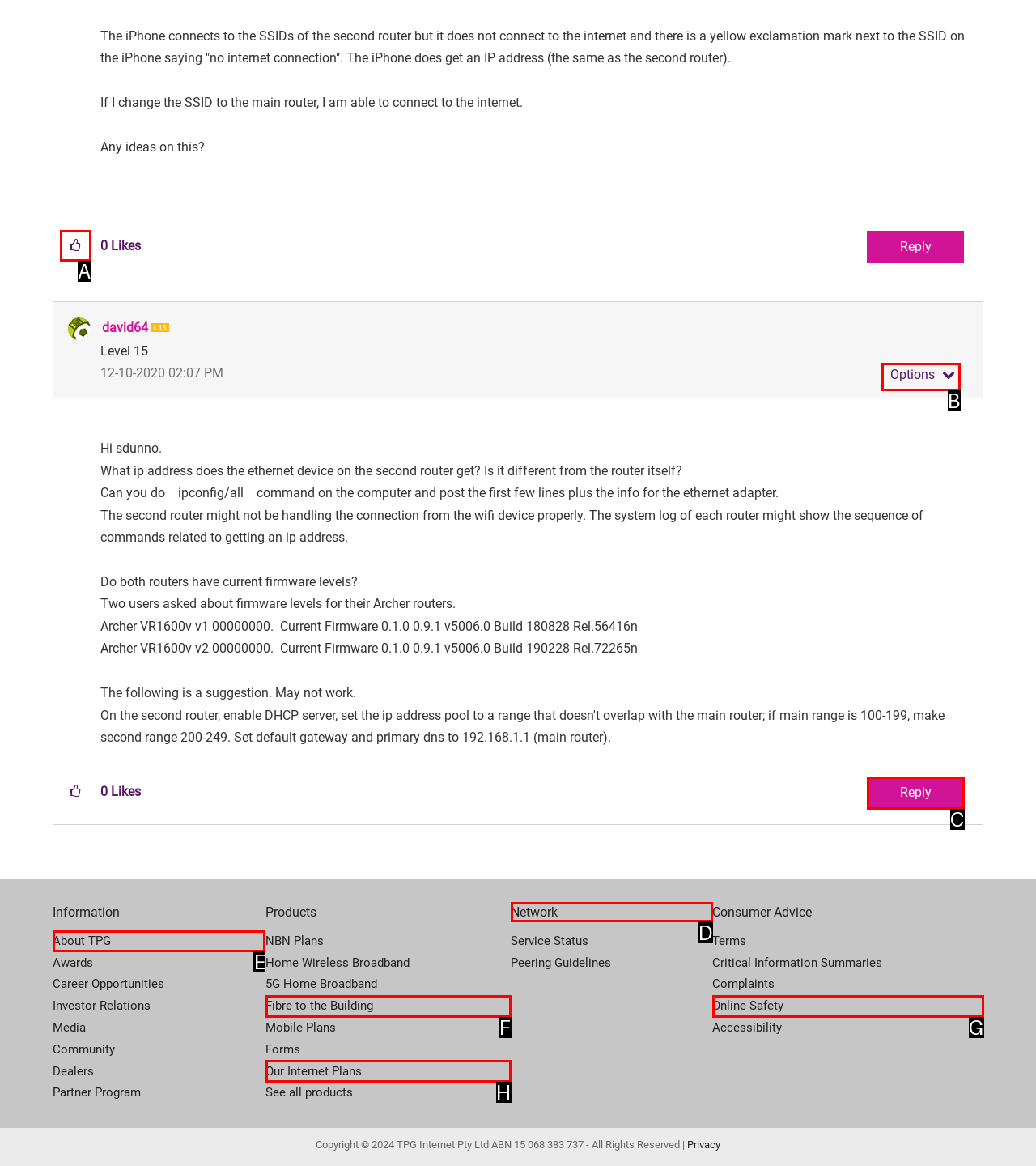Tell me the correct option to click for this task: Go to 'About TPG'
Write down the option's letter from the given choices.

E